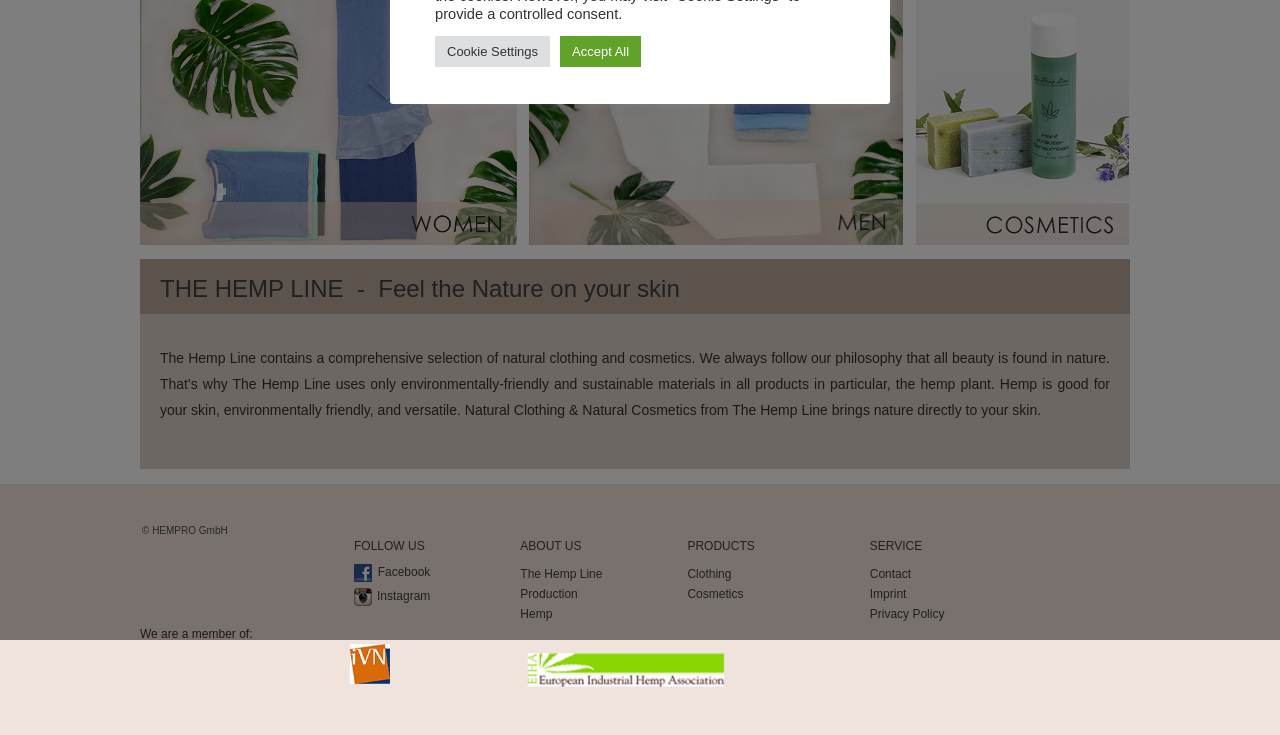Locate the bounding box of the UI element described in the following text: "Privacy Policy".

[0.679, 0.826, 0.738, 0.845]